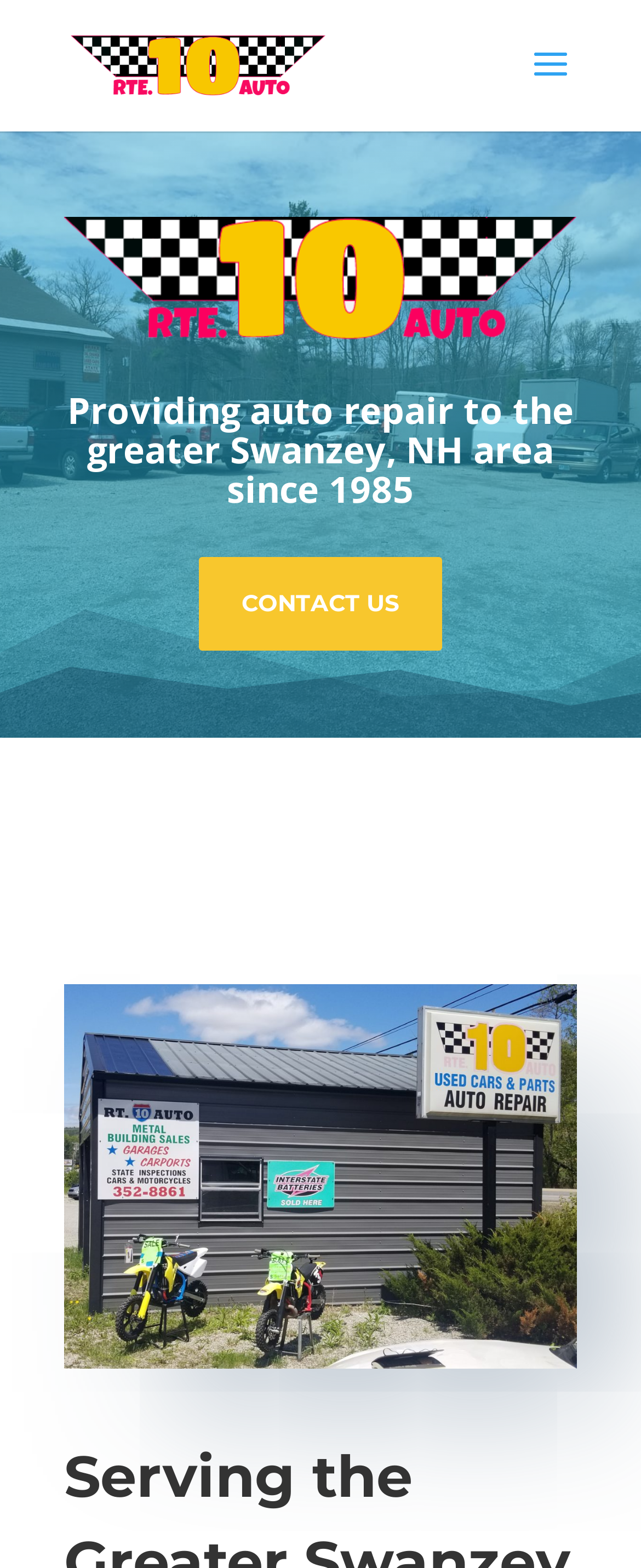Determine the bounding box coordinates for the UI element matching this description: "alt="Route 10 Auto"".

[0.11, 0.03, 0.51, 0.05]